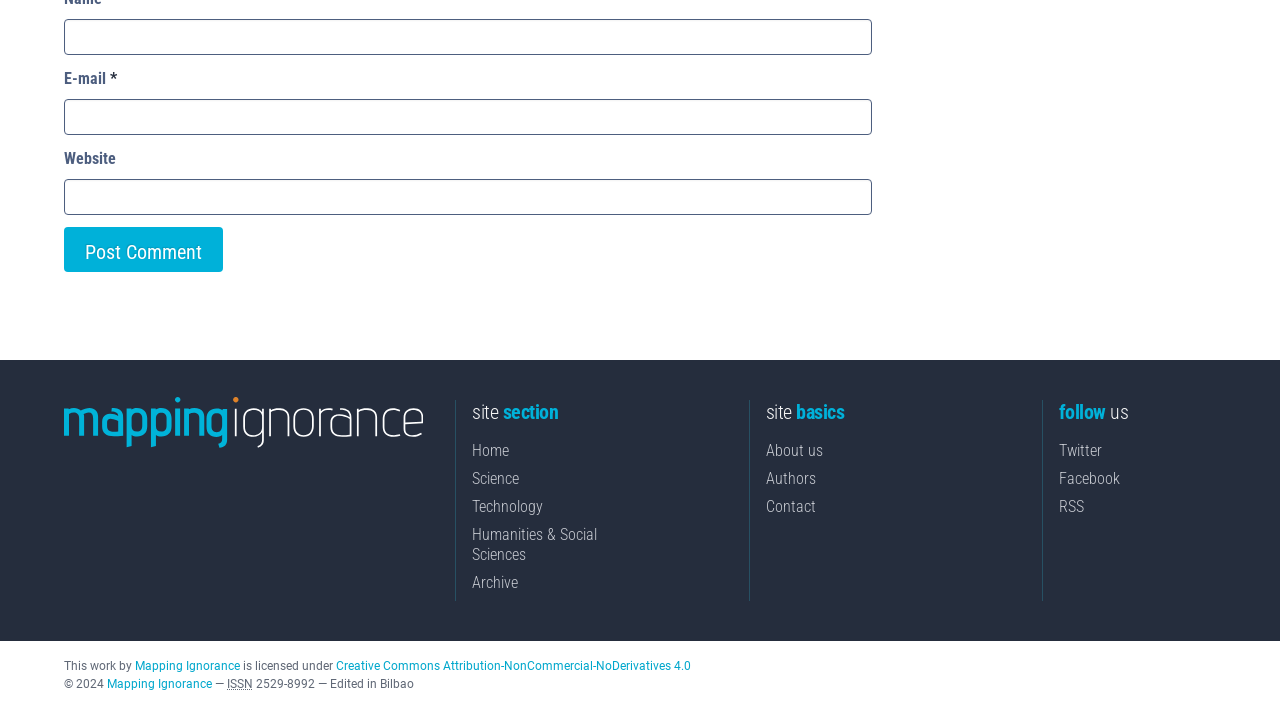Analyze the image and give a detailed response to the question:
What is the purpose of the top textbox?

The top textbox has a label 'E-mail' and is required, indicating that it is used to input an email address, likely for commenting or subscribing purposes.